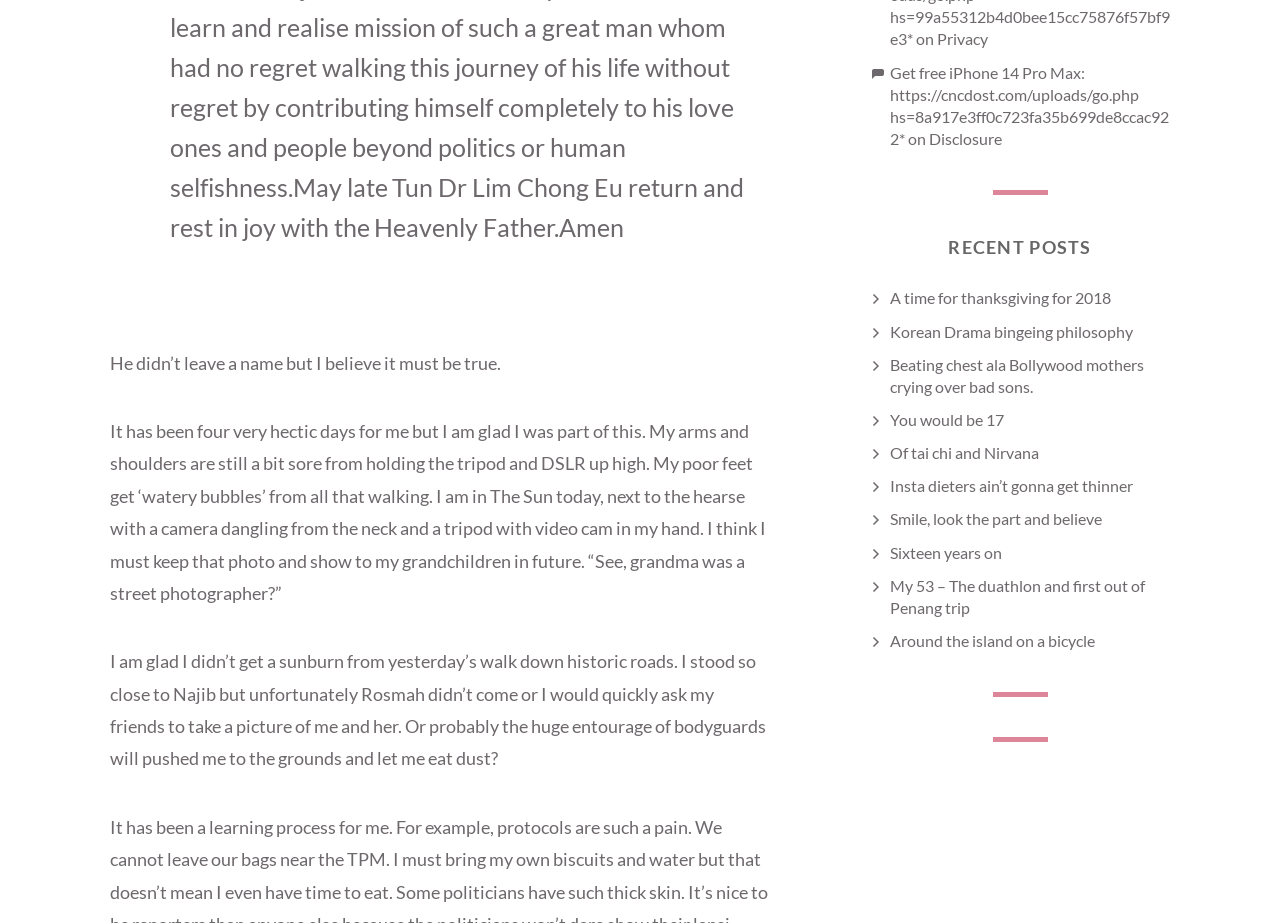Find the bounding box coordinates of the element I should click to carry out the following instruction: "Scroll back to top".

None